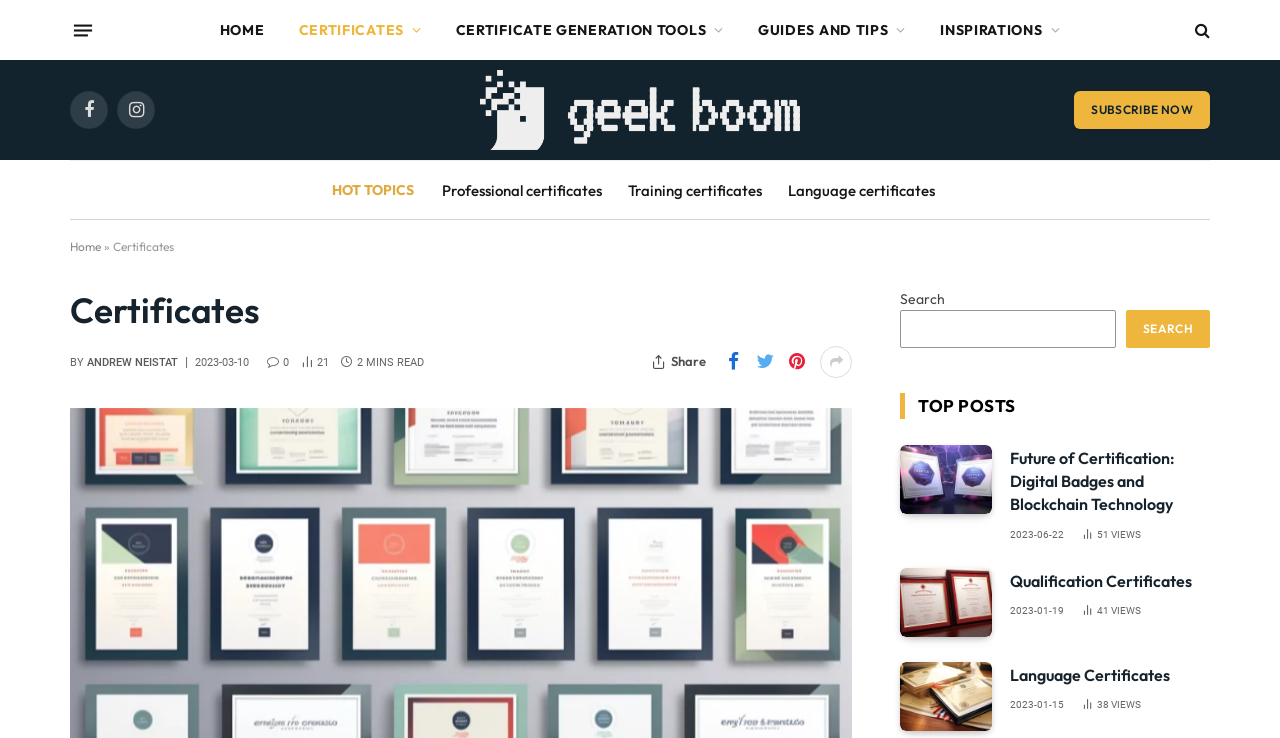What is the name of the website?
Using the image, provide a concise answer in one word or a short phrase.

Geek Boom